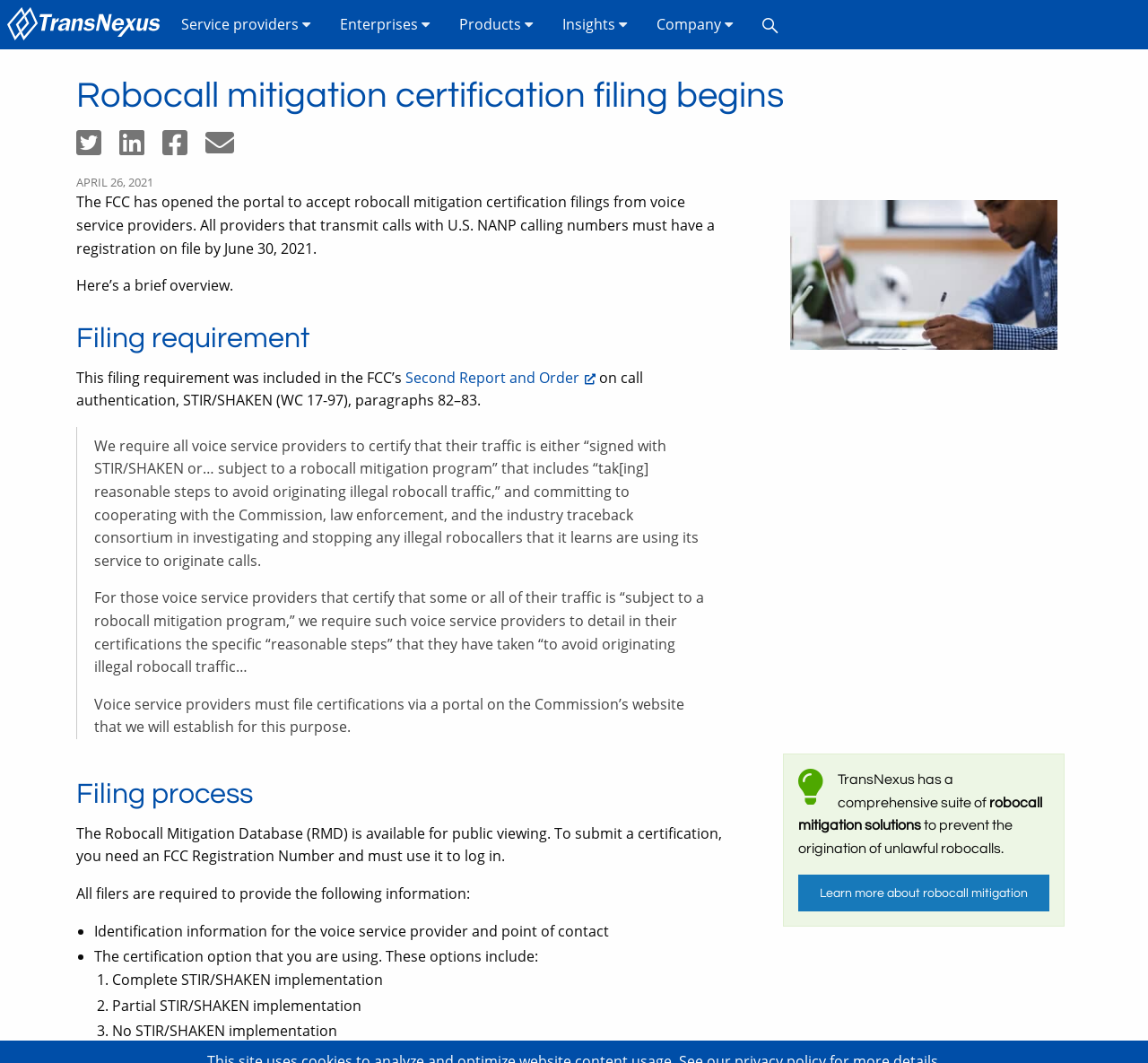What is the deadline for voice service providers to register?
From the screenshot, provide a brief answer in one word or phrase.

June 30, 2021